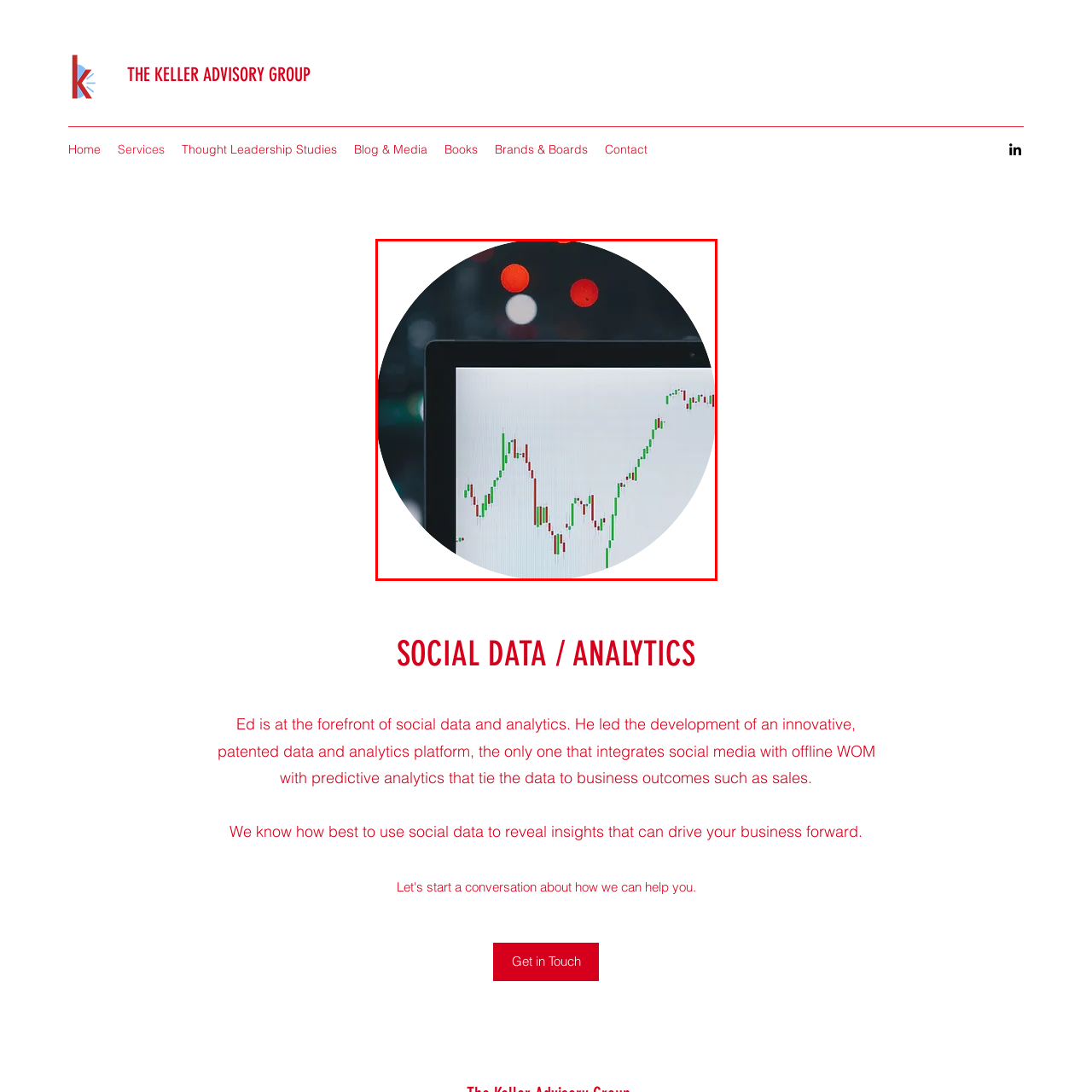Explain what is happening in the image inside the red outline in great detail.

The image features a close-up view of a digital screen displaying a stock market graph. The graph showcases a jagged line, illustrating fluctuations in data points which likely represent financial metrics, such as stock prices or market trends. The colors of the graph primarily include vivid greens and reds, symbolizing positive and negative movements respectively. In the background, blurred orbs of red and white light suggest a nighttime urban setting, adding to the atmosphere of a busy market environment. This visual representation aligns with the theme of social data and analytics, as highlighted by the surrounding text on the webpage, which emphasizes innovative approaches in leveraging data to drive business success.